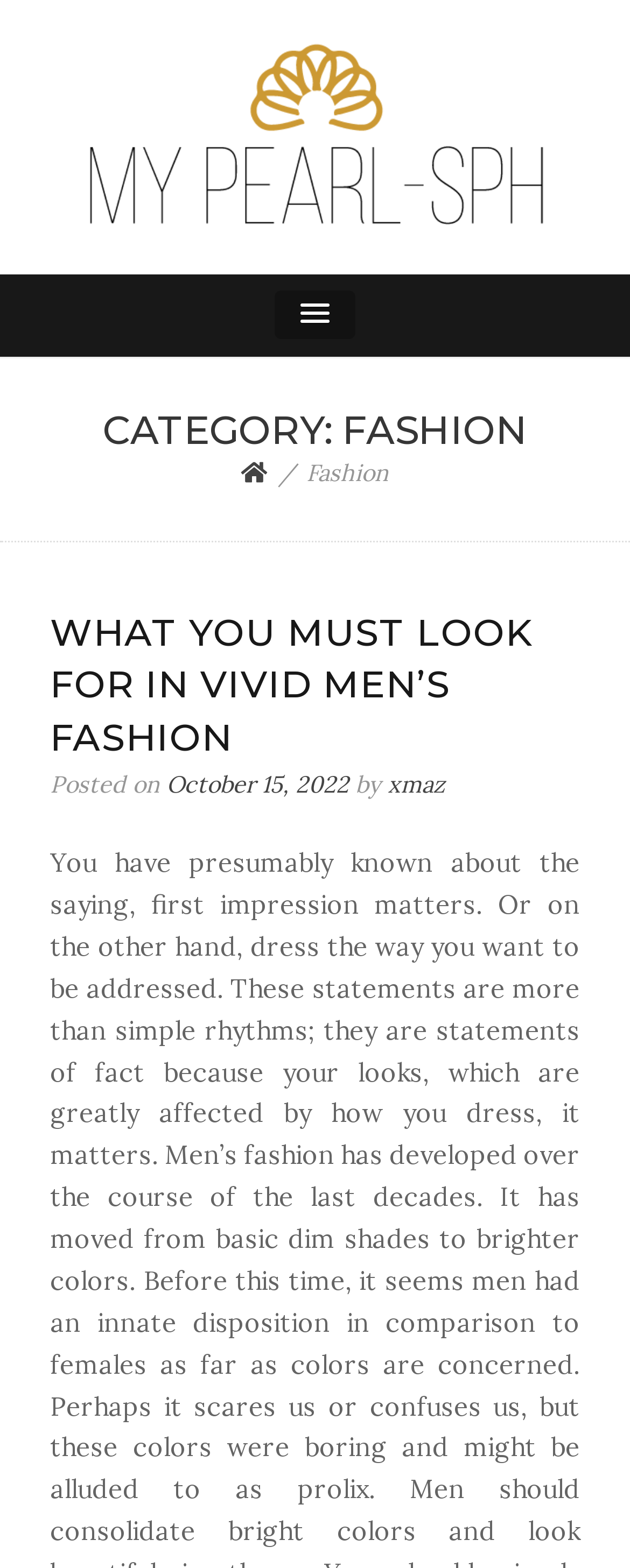When was the current article posted?
Answer the question in as much detail as possible.

I determined the posting date by looking at the link 'October 15, 2022' which is located at [0.264, 0.491, 0.554, 0.509] and is part of the article's metadata.